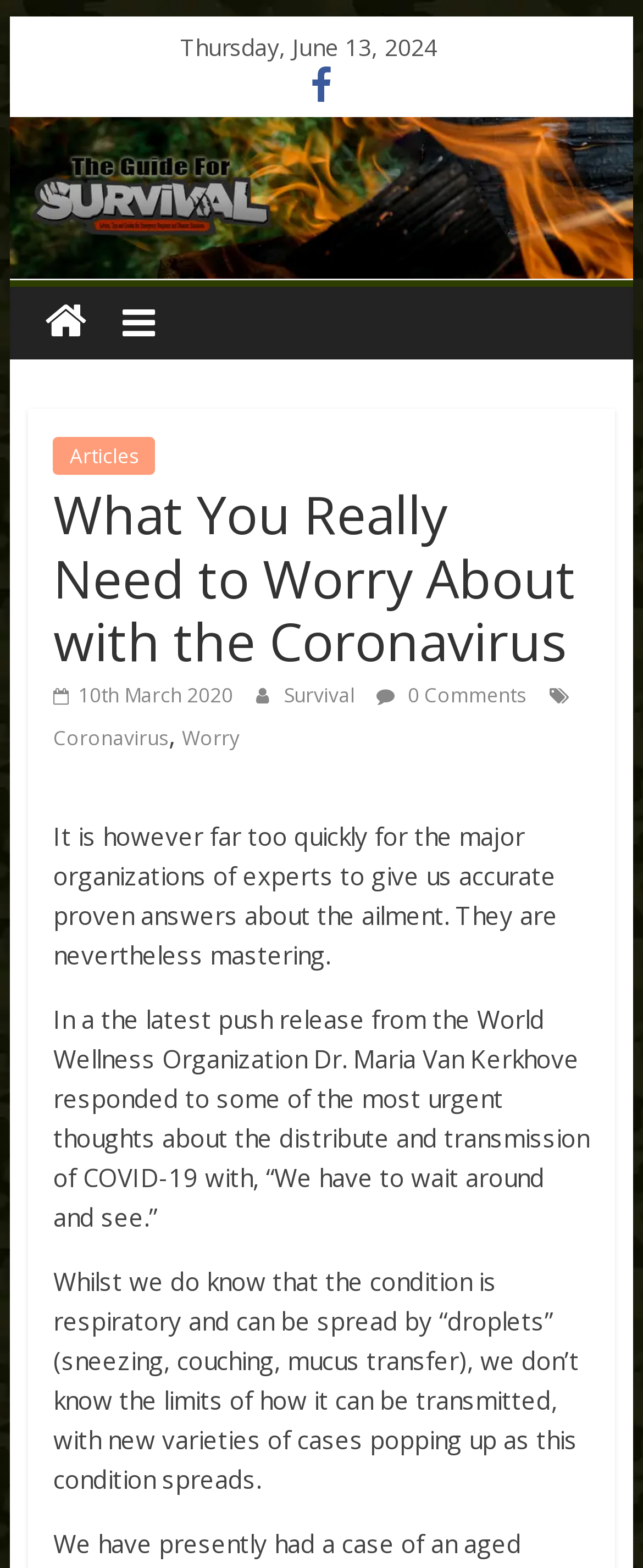Please mark the clickable region by giving the bounding box coordinates needed to complete this instruction: "Visit the guide for survival".

[0.015, 0.075, 0.985, 0.099]